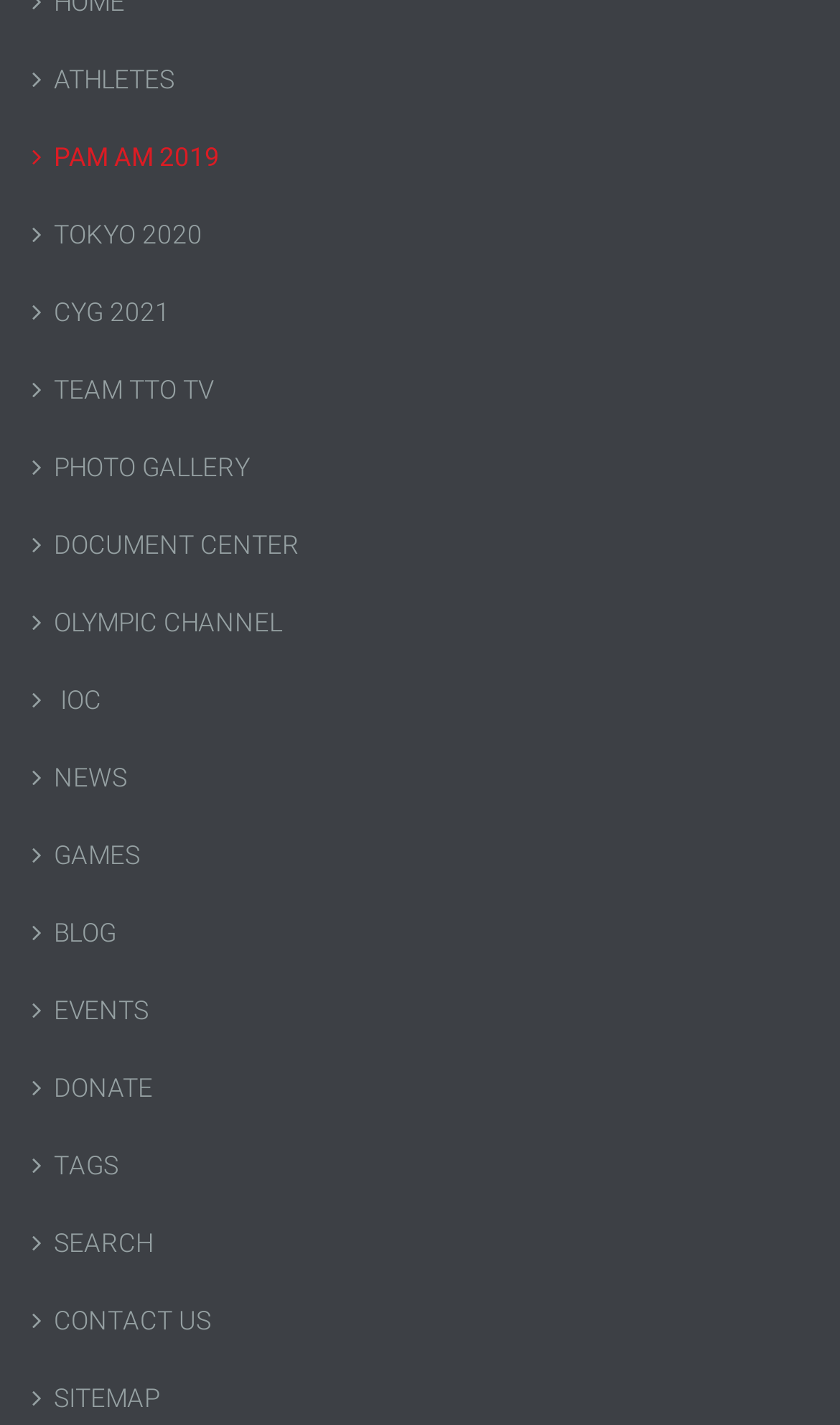Specify the bounding box coordinates of the element's area that should be clicked to execute the given instruction: "Explore Games". The coordinates should be four float numbers between 0 and 1, i.e., [left, top, right, bottom].

[0.038, 0.573, 0.962, 0.628]